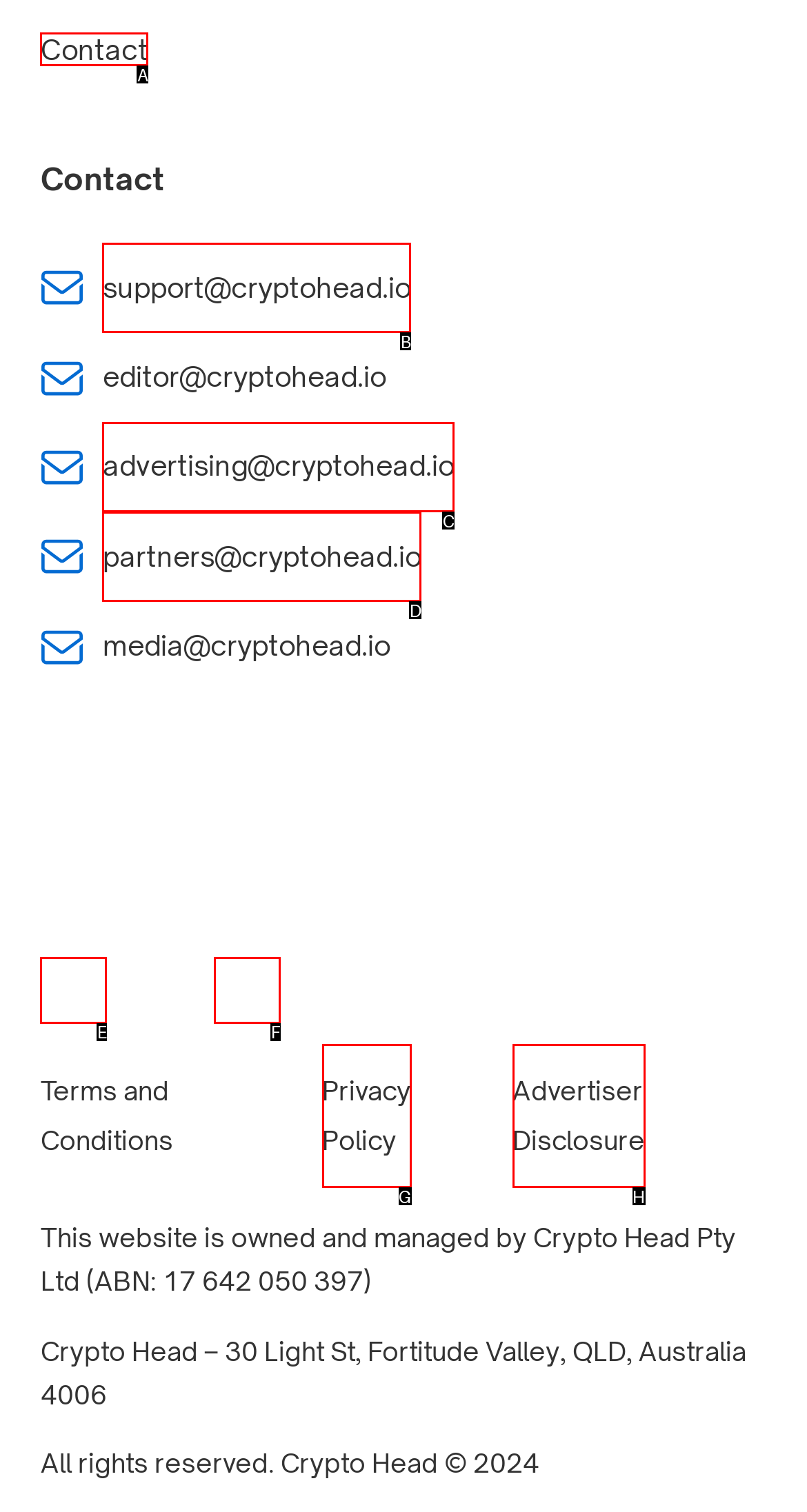Select the HTML element that corresponds to the description: advertising@cryptohead.io. Reply with the letter of the correct option.

C